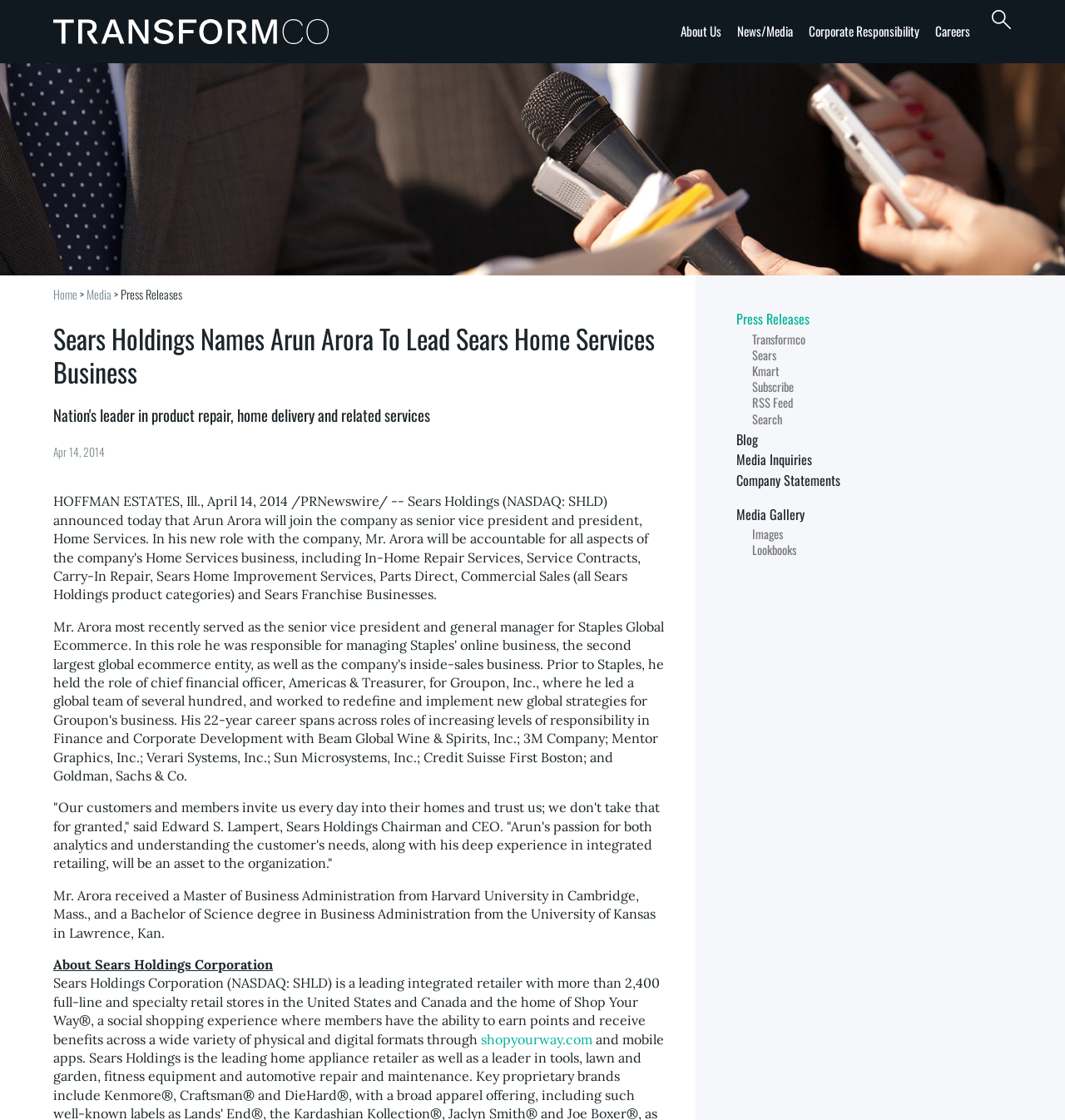Can you provide the bounding box coordinates for the element that should be clicked to implement the instruction: "Subscribe to RSS Feed"?

[0.7, 0.352, 0.745, 0.367]